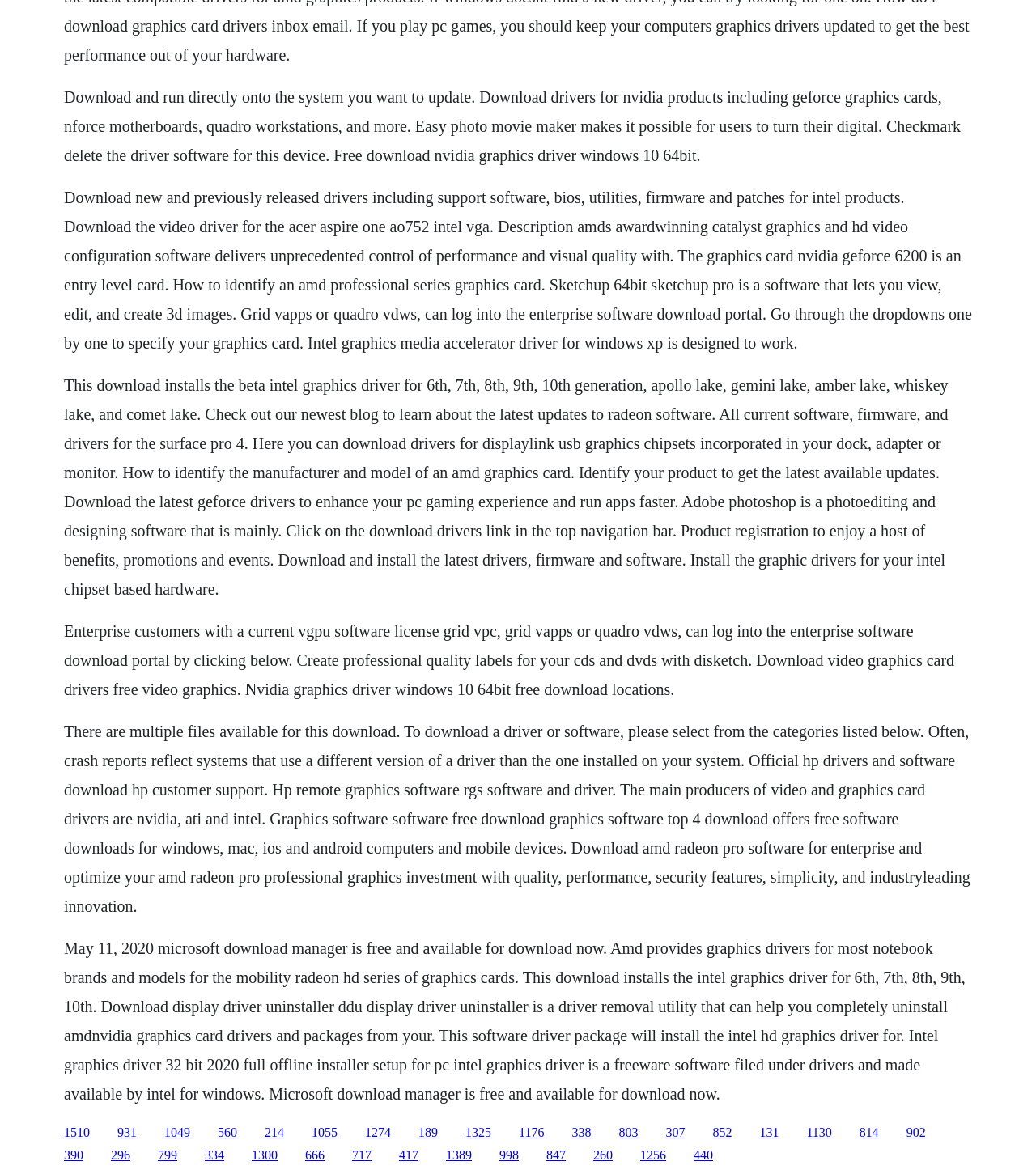Please specify the bounding box coordinates of the clickable region necessary for completing the following instruction: "Click on the 'Download the video driver for the acer aspire one ao752 intel vga' link". The coordinates must consist of four float numbers between 0 and 1, i.e., [left, top, right, bottom].

[0.062, 0.16, 0.938, 0.3]